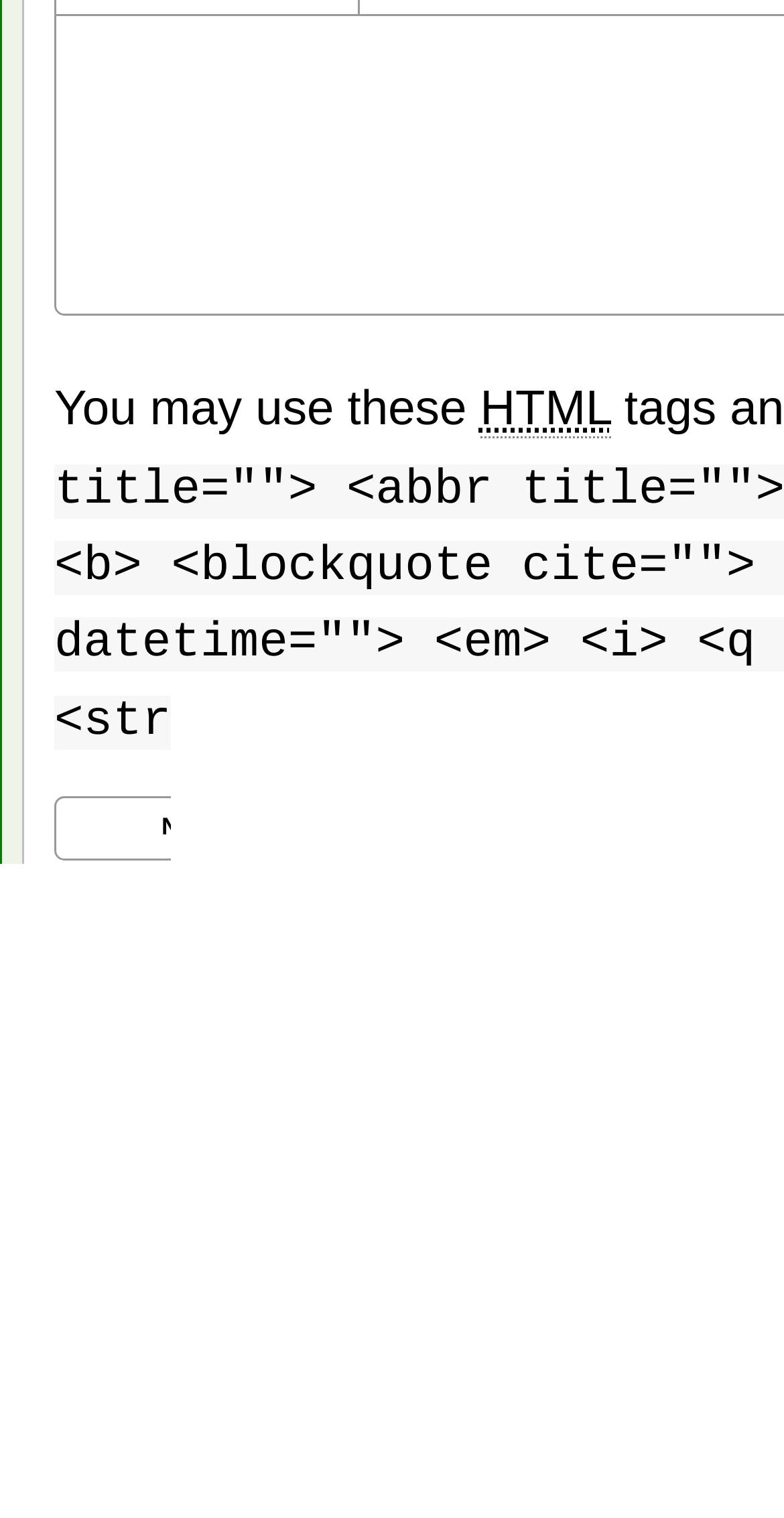What is the copyright year?
Refer to the image and provide a thorough answer to the question.

I looked at the LayoutTableCell element with text '© 2015 The Battles' and found that it indicates the copyright year, which is 2015.